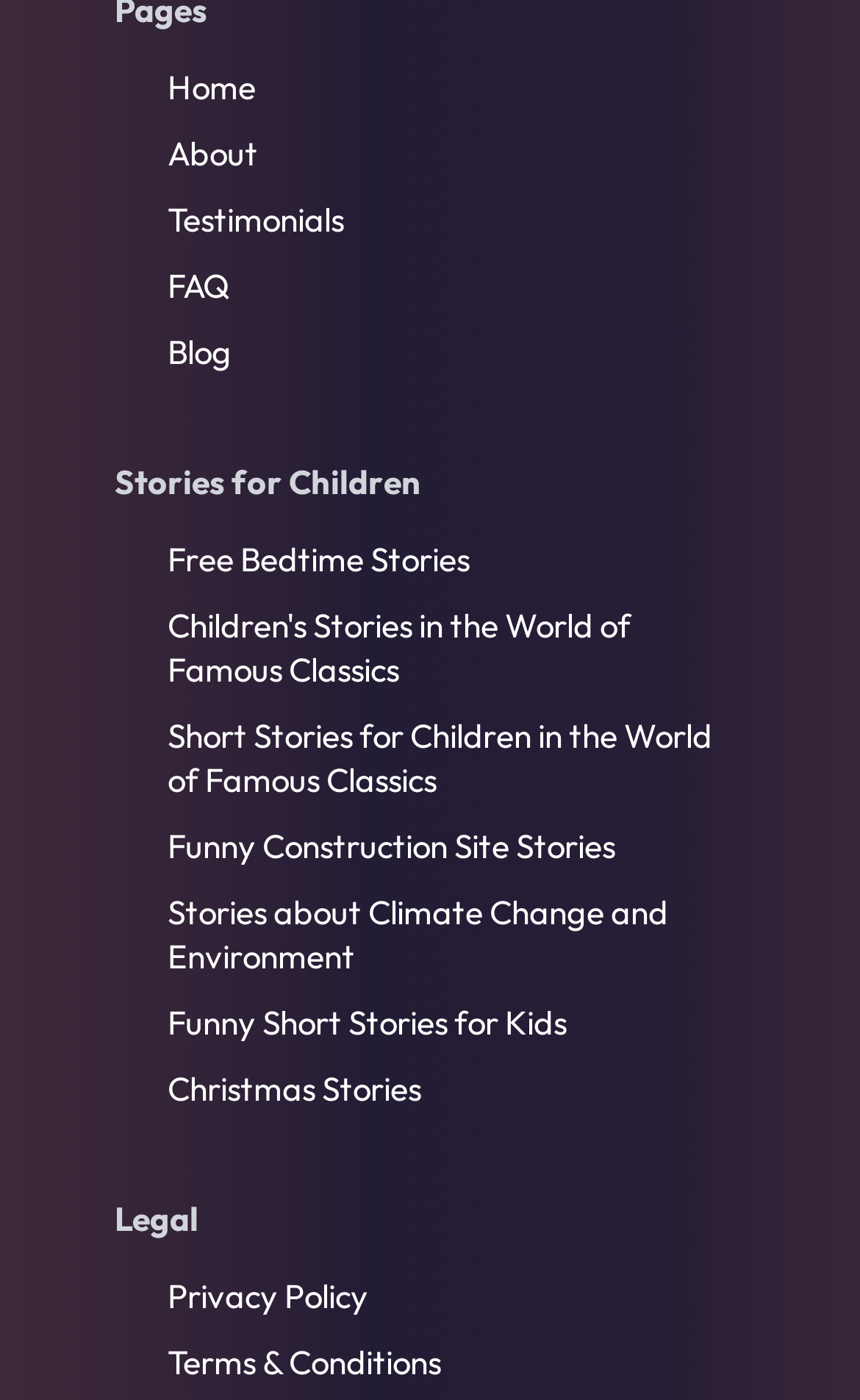Identify the bounding box coordinates of the HTML element based on this description: "Funny Short Stories for Kids".

[0.195, 0.715, 0.659, 0.745]